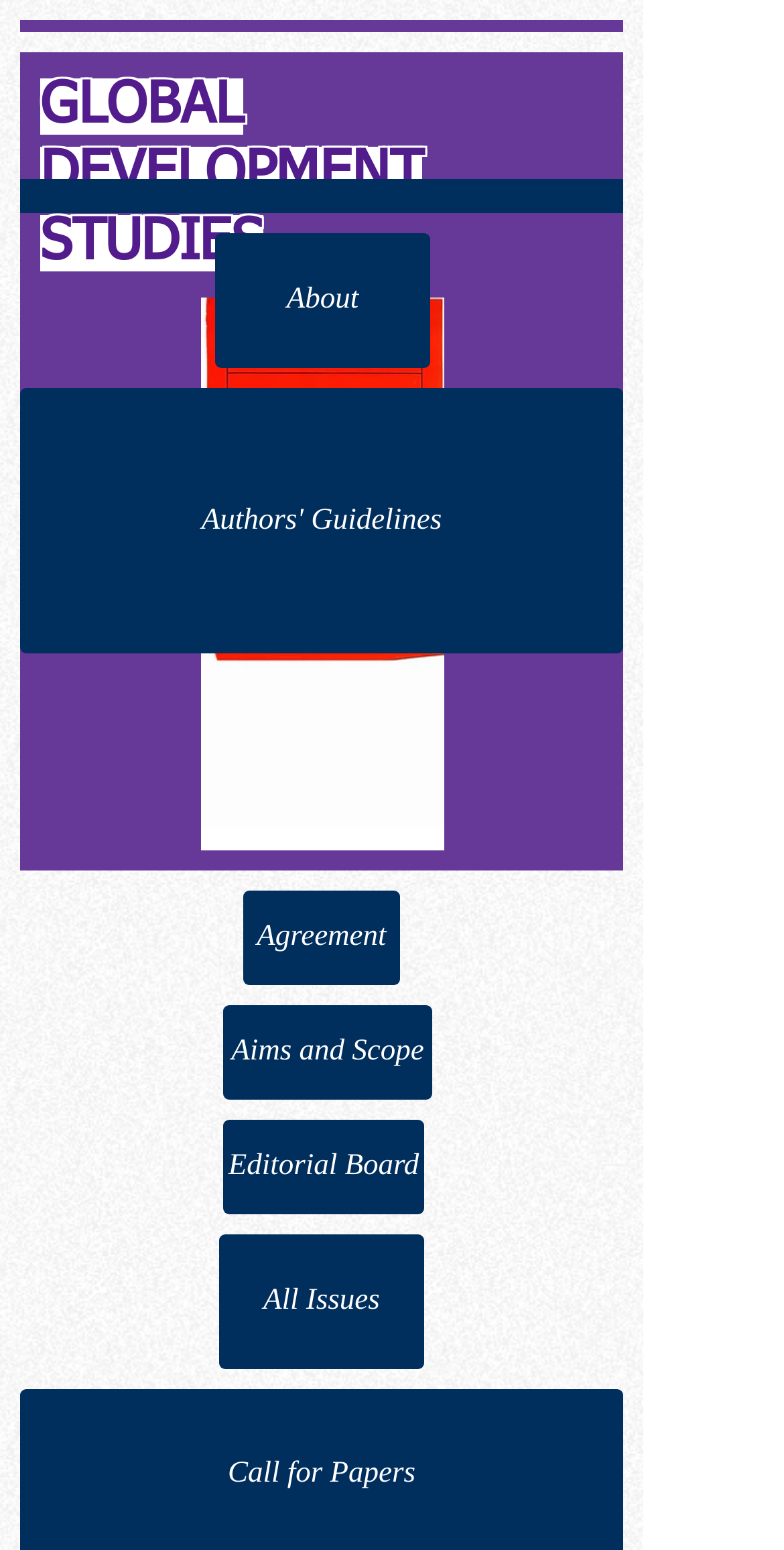Respond concisely with one word or phrase to the following query:
Is the 'All Issues' link to the right of the 'Authors' Guidelines' link?

Yes